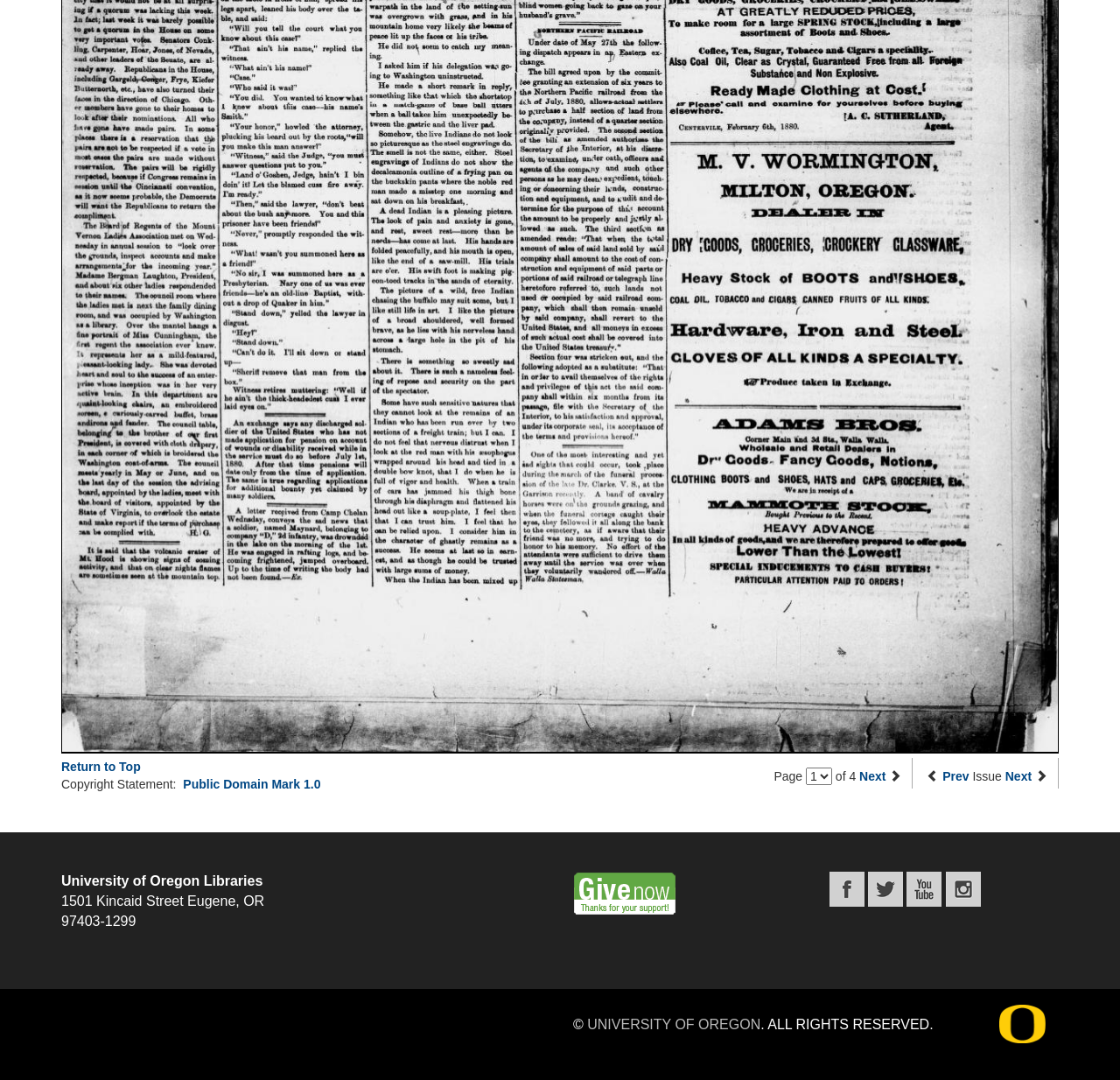Find the bounding box coordinates of the element to click in order to complete this instruction: "Visit the 'Facebook' page". The bounding box coordinates must be four float numbers between 0 and 1, denoted as [left, top, right, bottom].

[0.74, 0.816, 0.775, 0.829]